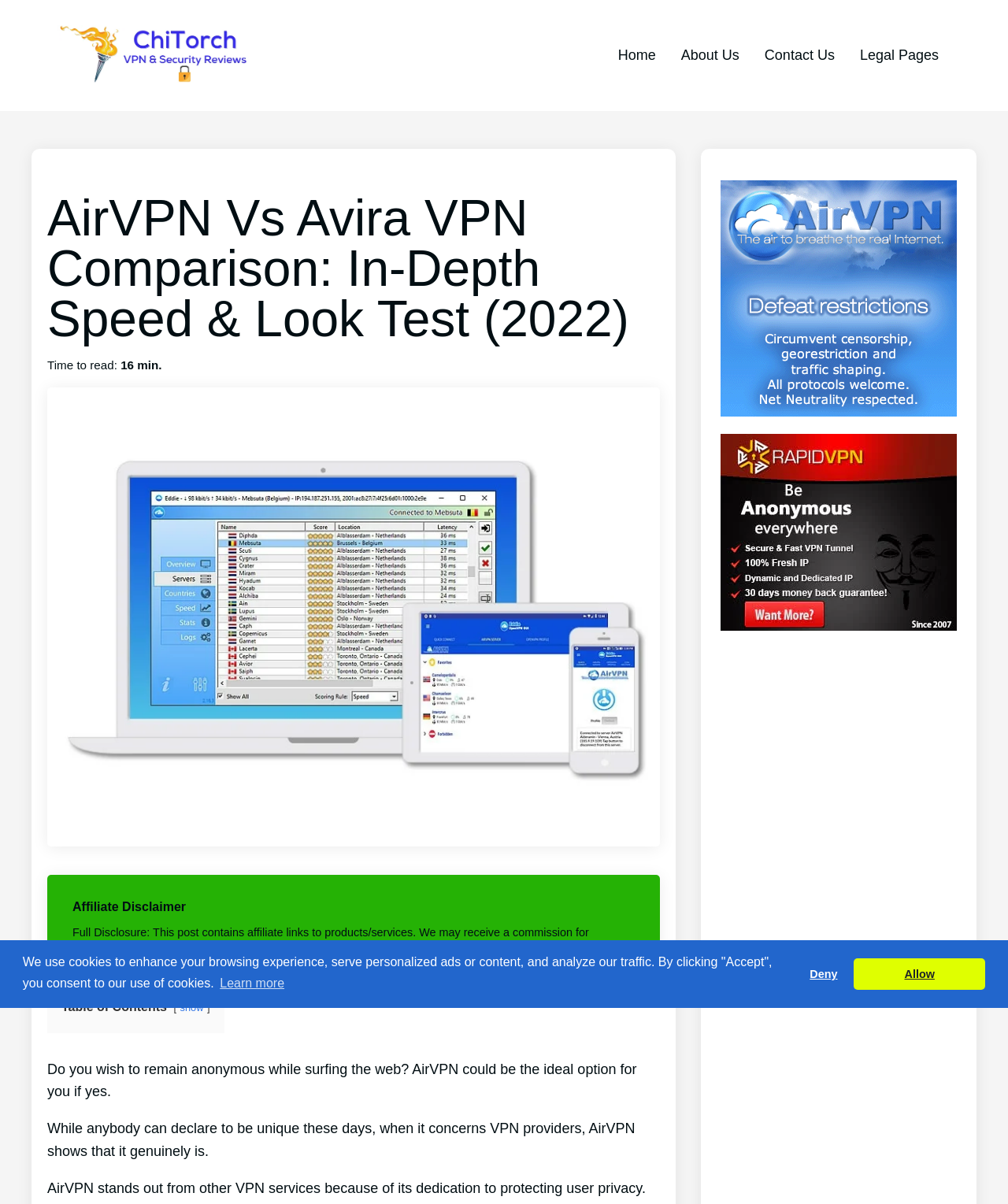What is the purpose of AirVPN?
Using the details shown in the screenshot, provide a comprehensive answer to the question.

Based on the webpage content, it is clear that AirVPN is a VPN provider that allows users to remain anonymous while surfing the web. The text 'Do you wish to remain anonymous while surfing the web? AirVPN could be the ideal option for you if yes.' suggests that AirVPN is designed to provide anonymity to its users.